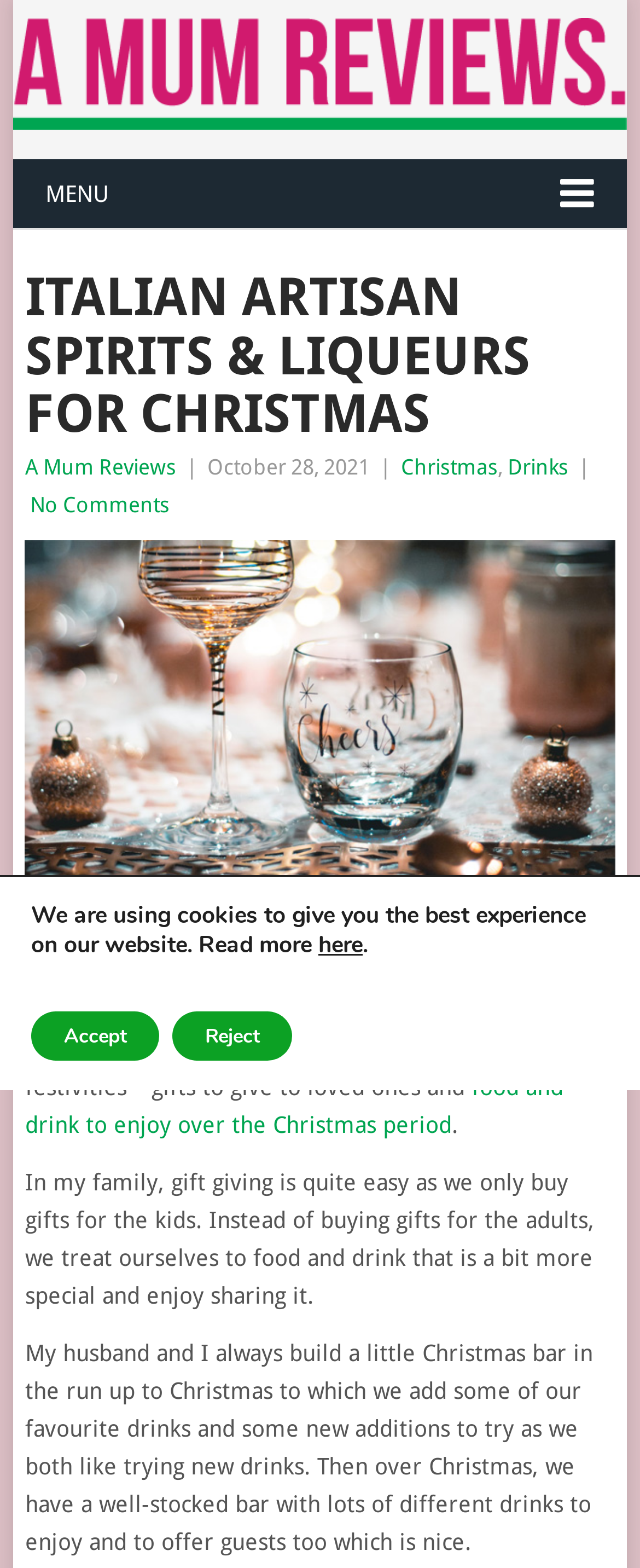Identify the bounding box coordinates for the UI element described as: "Christmas". The coordinates should be provided as four floats between 0 and 1: [left, top, right, bottom].

[0.626, 0.29, 0.778, 0.306]